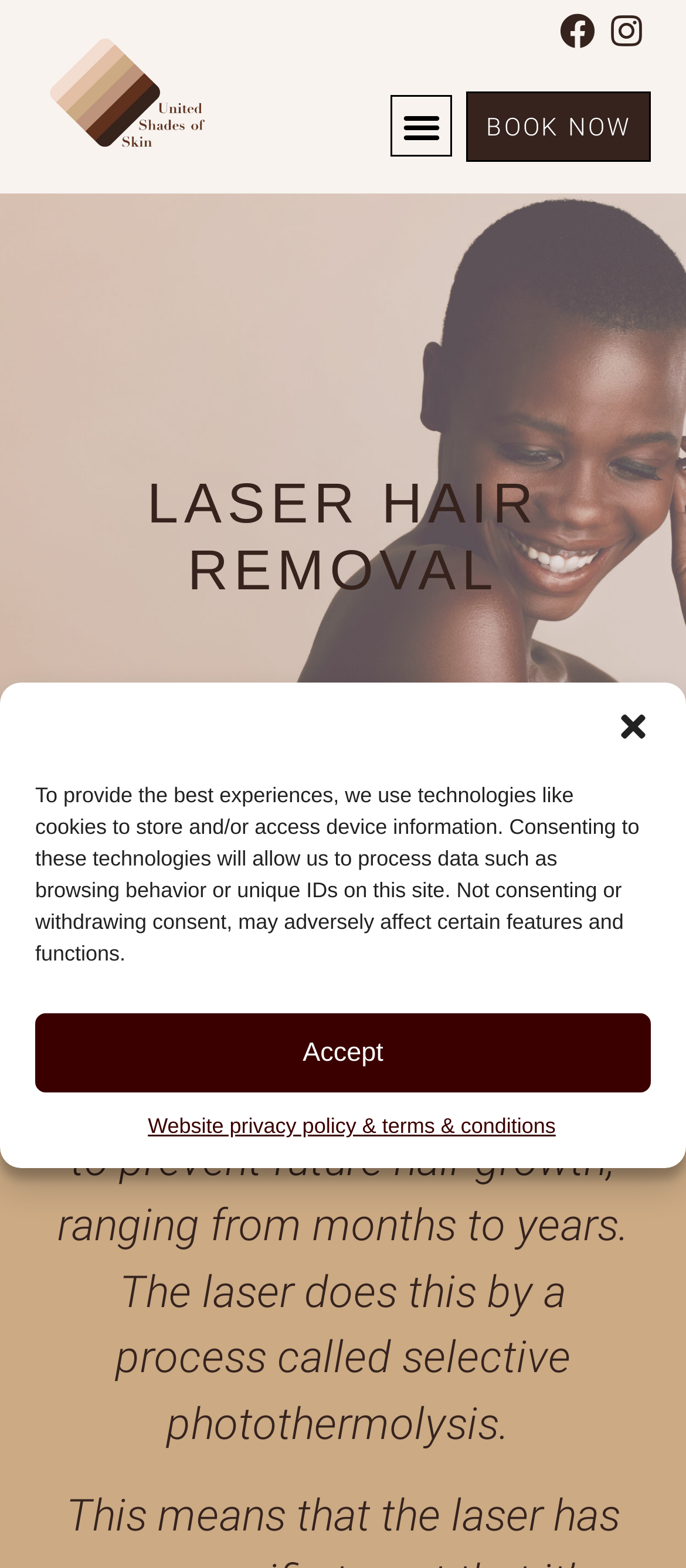Given the content of the image, can you provide a detailed answer to the question?
What can be done on this webpage?

The webpage provides a 'BOOK NOW' link, suggesting that users can book an appointment for laser hair removal services.